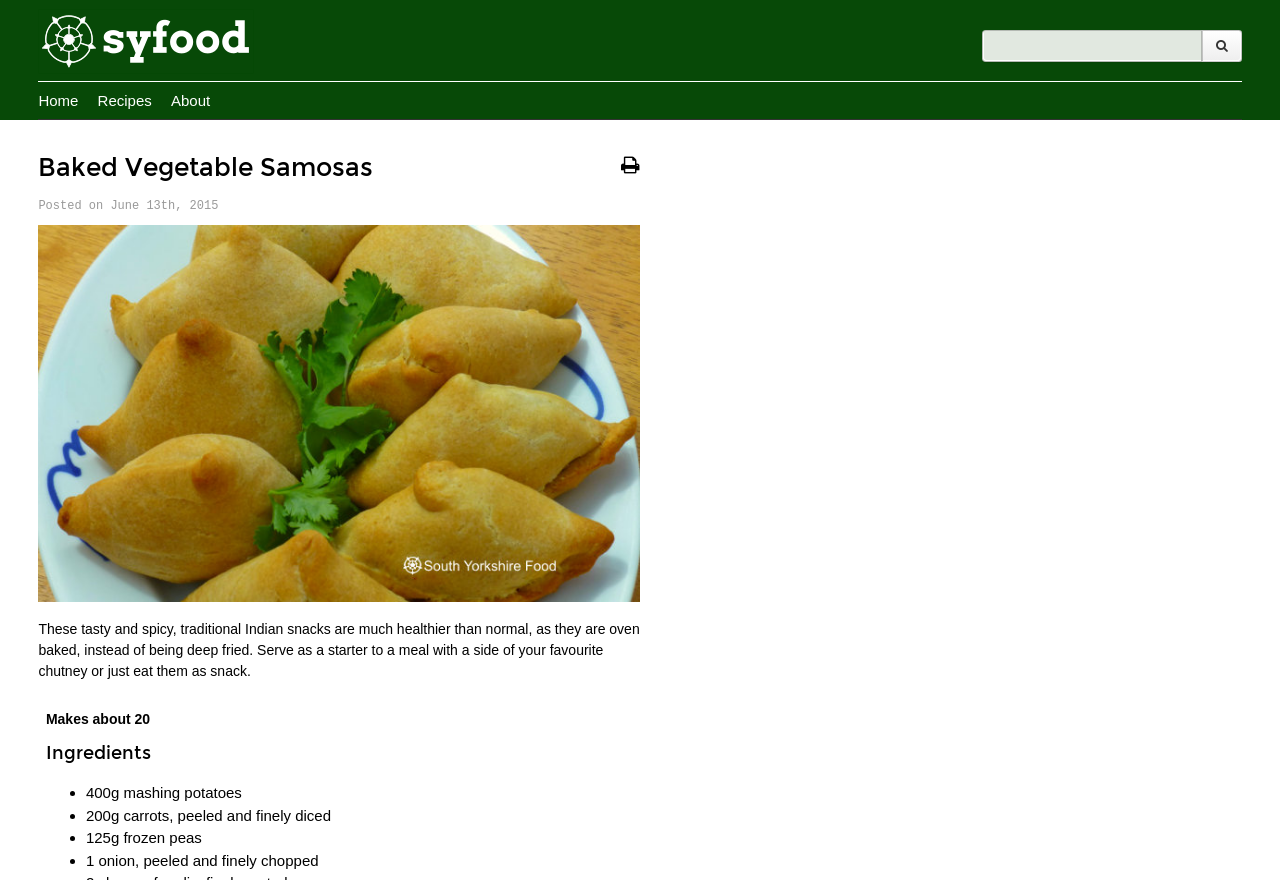What is the ingredient listed after carrots?
Deliver a detailed and extensive answer to the question.

The ingredients are listed in a bullet point format, and after '200g carrots, peeled and finely diced', the next ingredient is '125g frozen peas'.